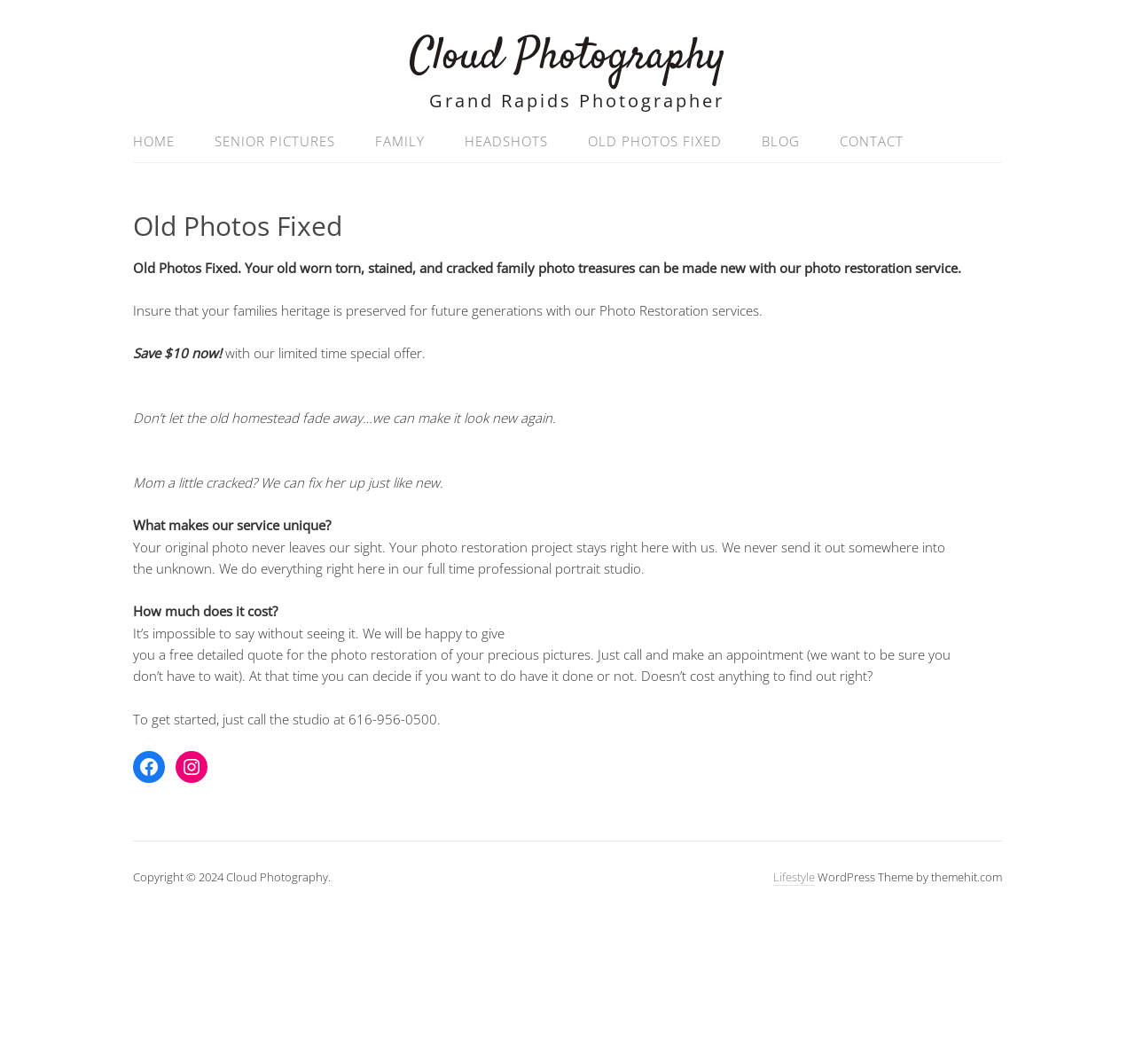Produce a meticulous description of the webpage.

The webpage is about a photo restoration service, specifically highlighting the company's ability to fix old, worn, torn, stained, and cracked family photos. At the top, there is a heading "Cloud Photography" with a link to the company's name. Below it, there is a navigation menu with links to different sections of the website, including "HOME", "SENIOR PICTURES", "FAMILY", "HEADSHOTS", "OLD PHOTOS FIXED", "BLOG", and "CONTACT".

The main content of the webpage is divided into several sections. The first section has a heading "Old Photos Fixed" and a brief description of the service, emphasizing the importance of preserving family heritage. Below it, there is a promotional offer to save $10 with a limited-time special offer.

The next section has a series of paragraphs describing the benefits of the service, including the fact that the original photo never leaves the company's sight and that they do everything in their full-time professional portrait studio. There is also a section that answers the question "How much does it cost?" and explains that a free detailed quote can be obtained by calling the studio and making an appointment.

At the bottom of the page, there are links to the company's social media profiles, including Facebook and Instagram. The footer section also includes a copyright notice, a link to "Lifestyle", and a credit to the WordPress theme designer.

Throughout the page, there are no images, but the text is organized in a clear and easy-to-read format, with headings and paragraphs that guide the reader through the content.